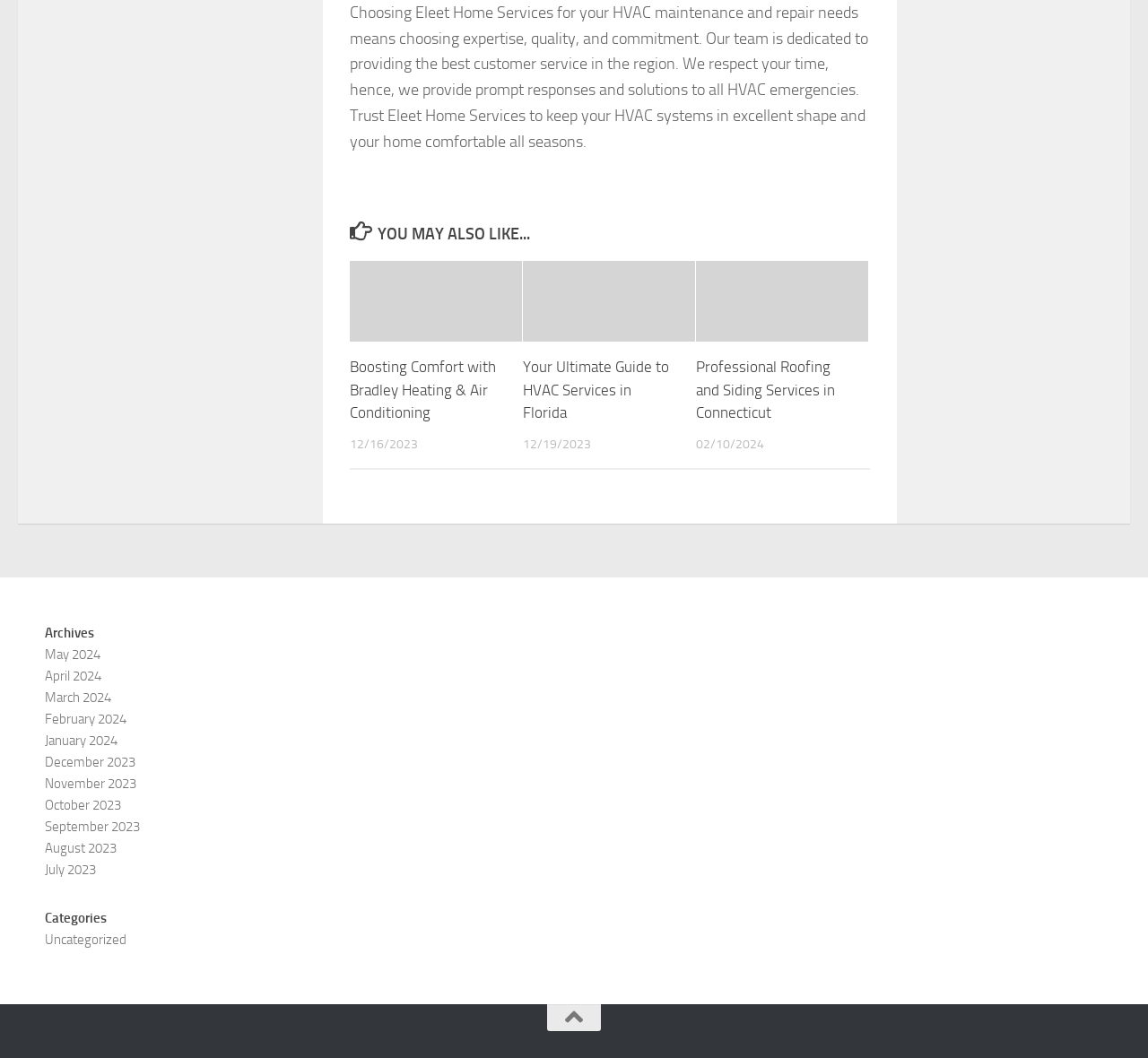Please pinpoint the bounding box coordinates for the region I should click to adhere to this instruction: "Browse the categories".

[0.039, 0.857, 0.327, 0.878]